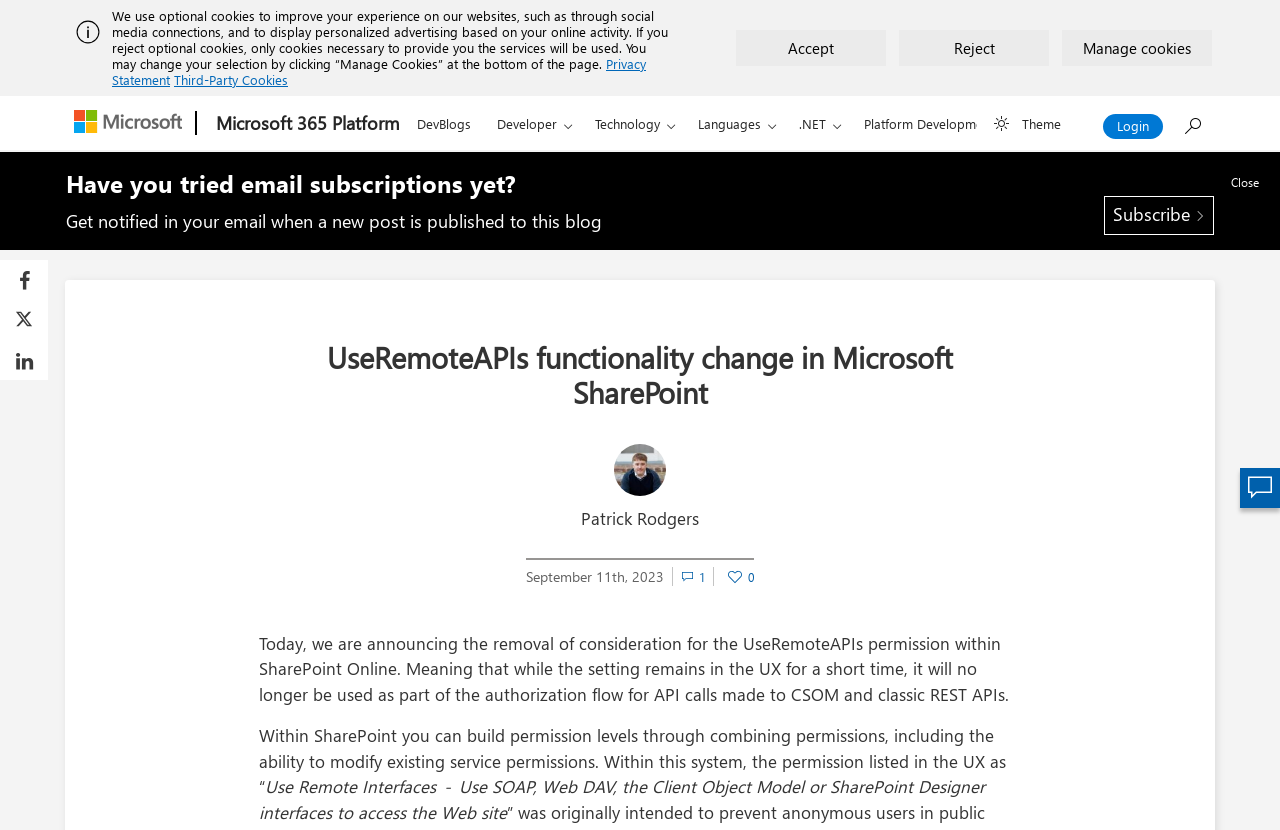Explain the webpage's layout and main content in detail.

The webpage is about an announcement from Microsoft regarding the removal of consideration for the UseRemoteAPIs permission within SharePoint Online. 

At the top of the page, there is an alert section with an image and a static text describing the use of optional cookies on the website. Below this section, there are three buttons: "Accept", "Reject", and "Manage cookies". 

On the top-left corner, there is a link to "Microsoft" and a navigation menu with several options, including "DevBlogs", "Developer", "Technology", "Languages", ".NET", "Platform Development", and "Data Development". 

On the top-right corner, there is a button to select a light or dark theme, a login link, and a search bar with a disabled search button. 

Below the top section, there is a static text asking if the user has tried email subscriptions yet, with a link to subscribe. 

The main content of the page starts with a heading "UseRemoteAPIs functionality change in Microsoft SharePoint" and is followed by the author's name, "Patrick Rodgers", and the date "September 11th, 2023". 

The main text explains the removal of consideration for the UseRemoteAPIs permission and its implications on SharePoint Online. There are also links to comment, like, and vote on the post. 

At the bottom of the page, there are social media links to share the post on Facebook, Twitter, and LinkedIn.